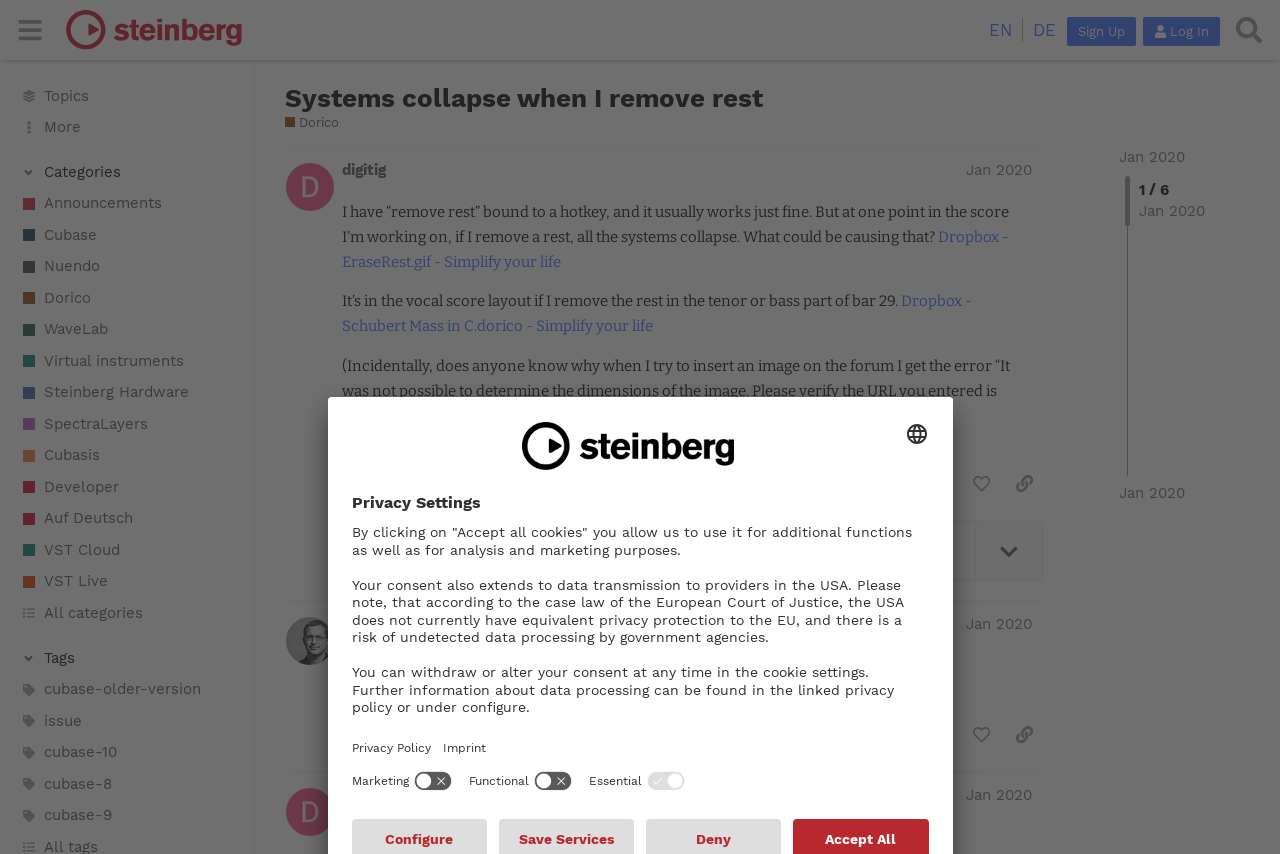Can you find the bounding box coordinates for the element to click on to achieve the instruction: "View the post by 'digitig'"?

[0.224, 0.173, 0.863, 0.704]